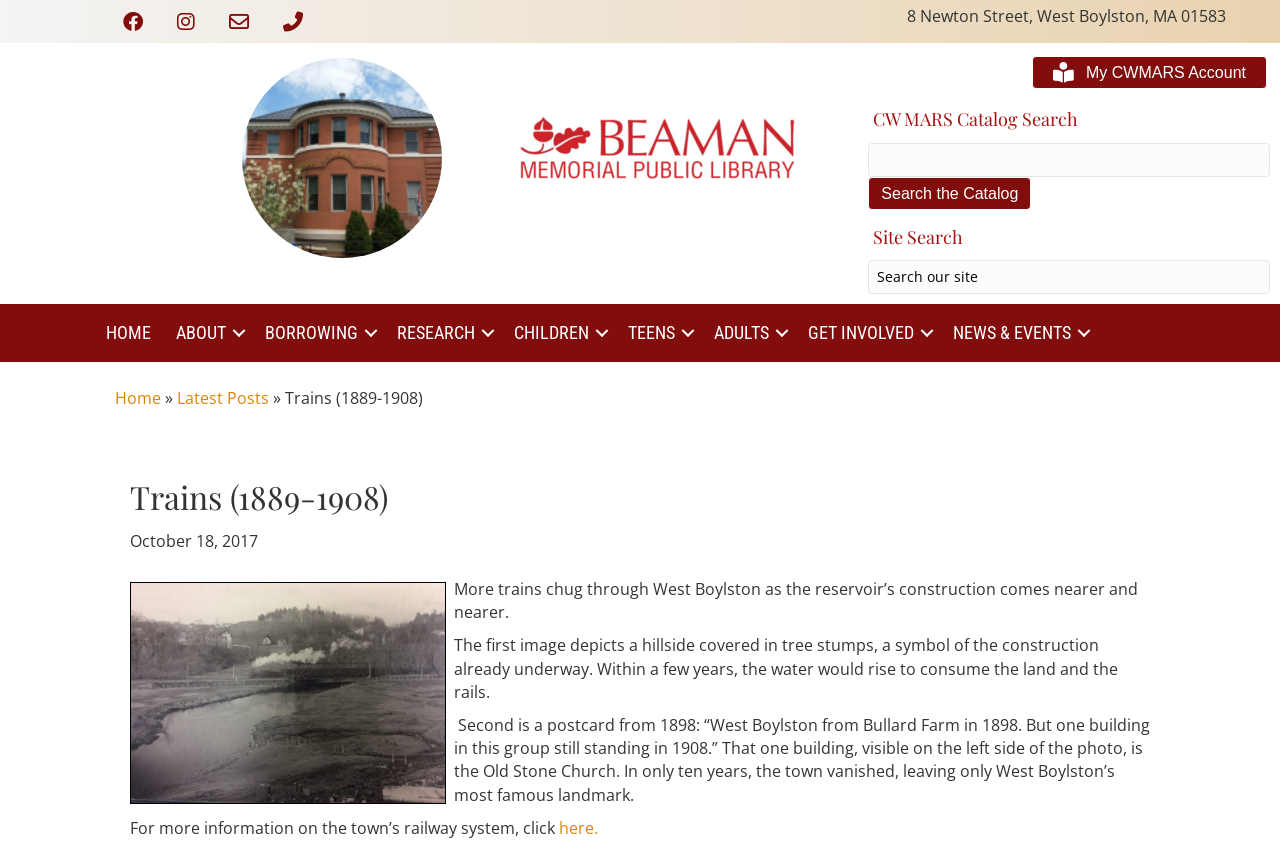What is the address of Beaman Memorial Public Library?
Refer to the image and provide a one-word or short phrase answer.

8 Newton Street, West Boylston, MA 01583